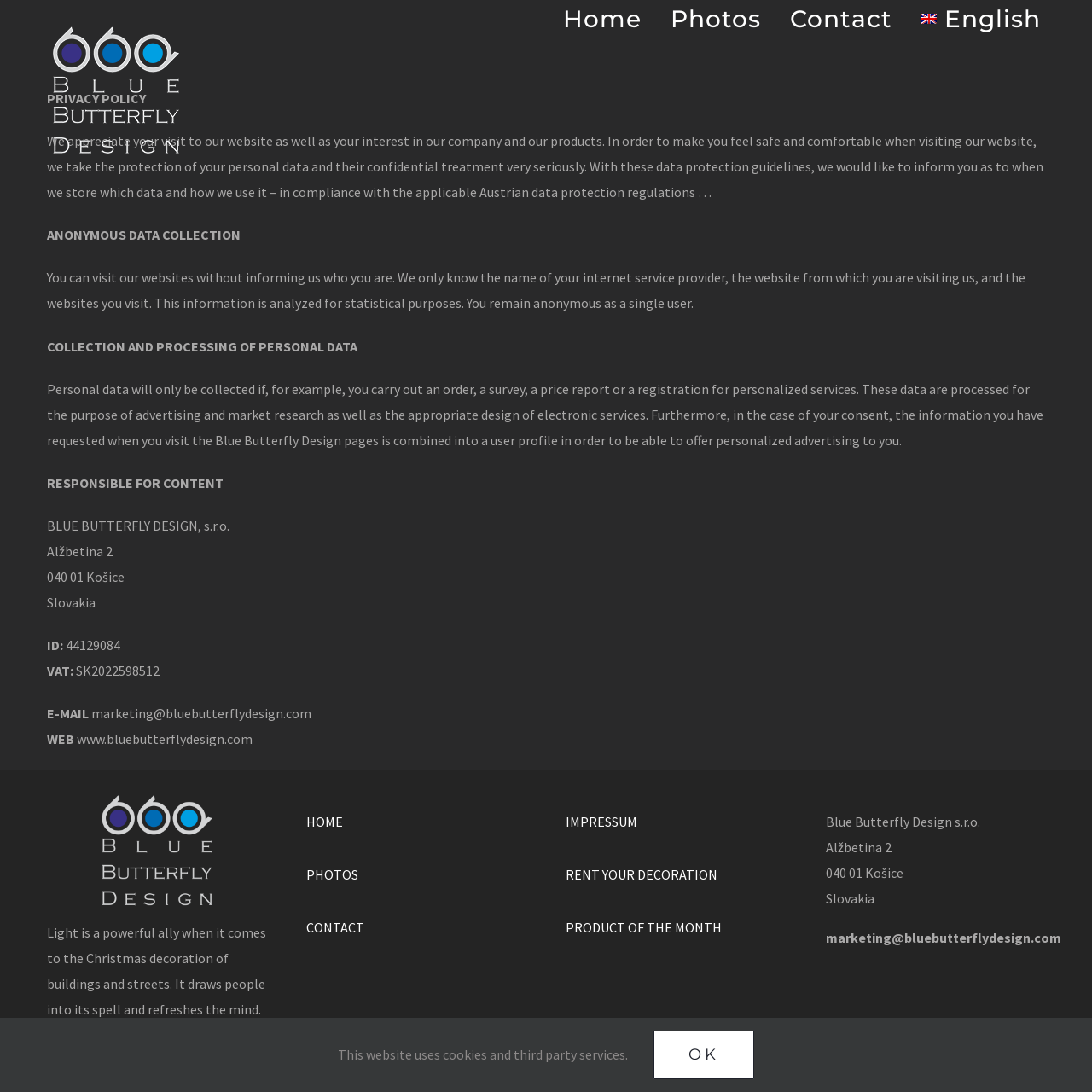Please pinpoint the bounding box coordinates for the region I should click to adhere to this instruction: "Click the OK button".

[0.598, 0.944, 0.691, 0.988]